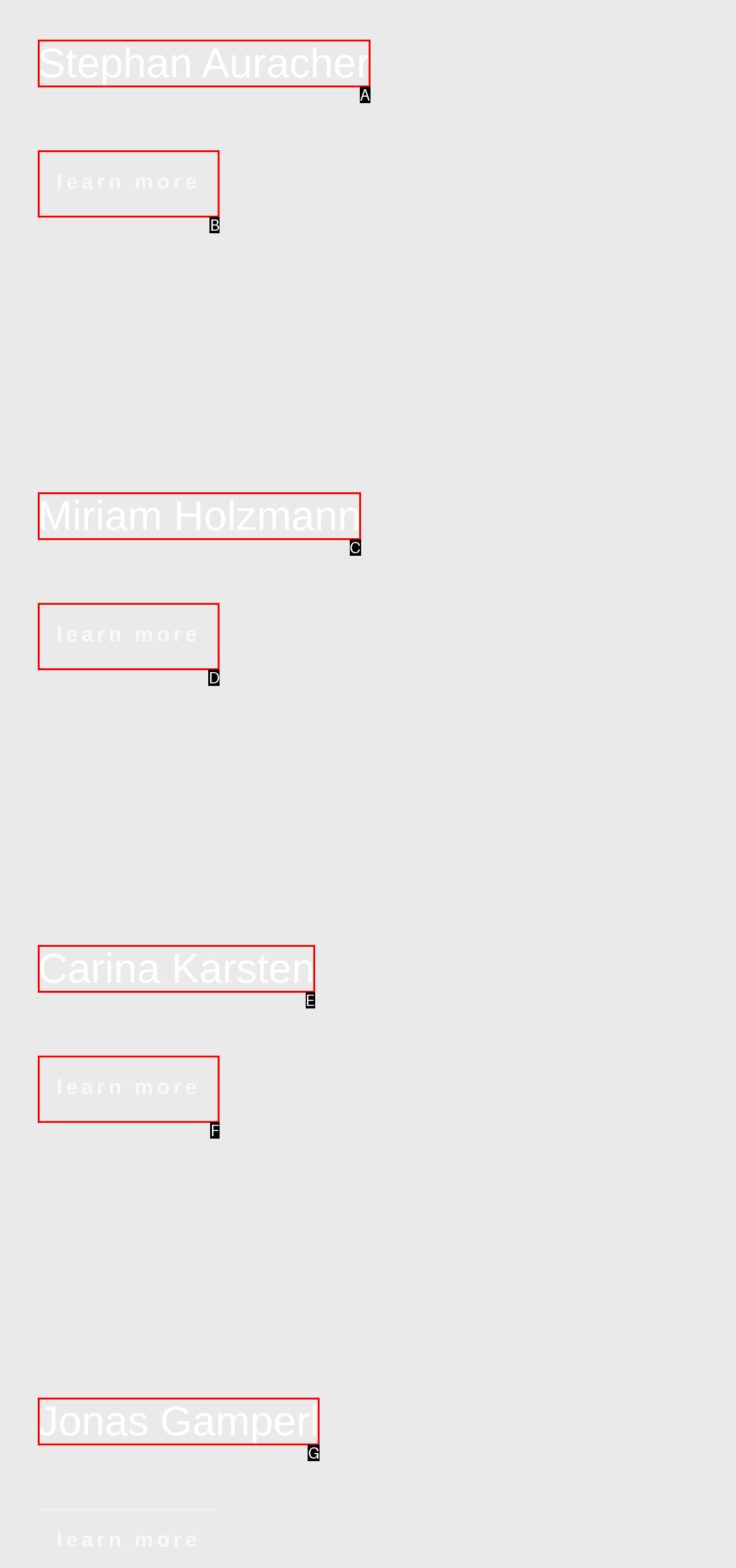Identify the HTML element that matches the description: learn more
Respond with the letter of the correct option.

F